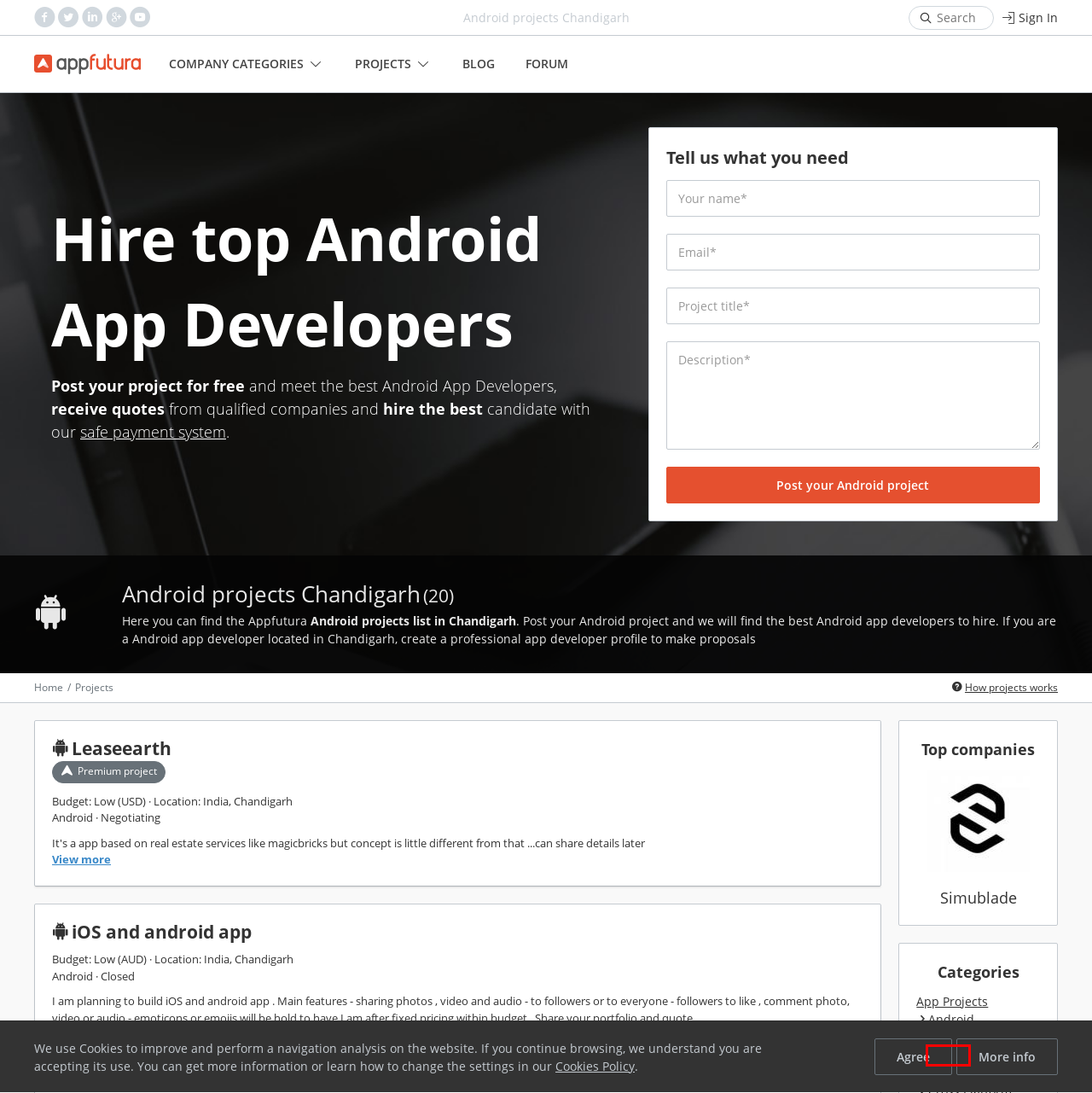Given a webpage screenshot with a red bounding box around a UI element, choose the webpage description that best matches the new webpage after clicking the element within the bounding box. Here are the candidates:
A. iPhone projects | AppFutura
B. Hire the best IT & Marketing companies | AppFutura
C. App projects | AppFutura
D. iOS projects | AppFutura
E. Sign in to AppFutura | AppFutura
F. Simublade- Listed as Top App Development Company by Clutch
G. IT & Marketing Companies Forum | AppFutura
H. How it Works | AppFutura

A